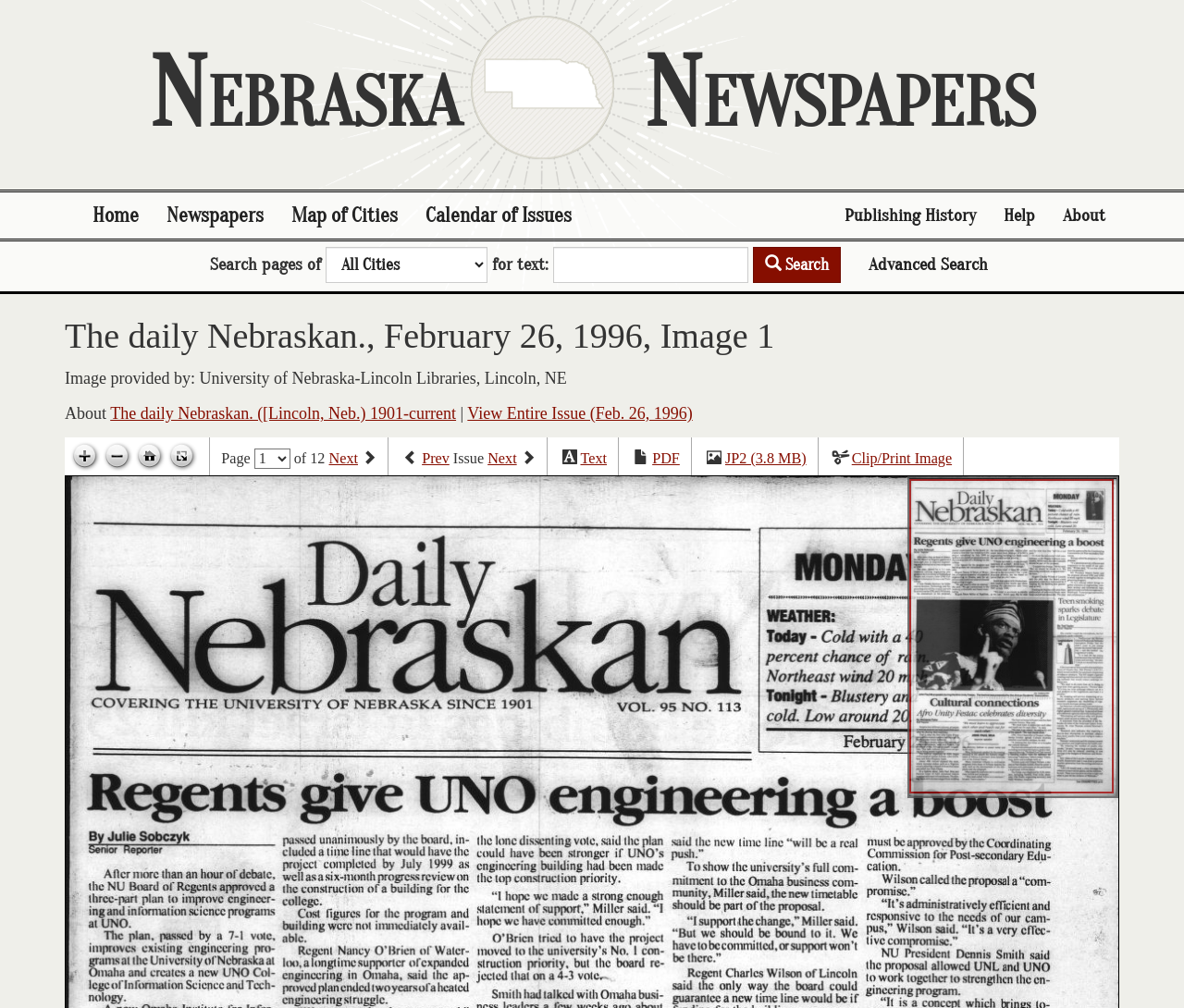Using the given description, provide the bounding box coordinates formatted as (top-left x, top-left y, bottom-right x, bottom-right y), with all values being floating point numbers between 0 and 1. Description: About

None